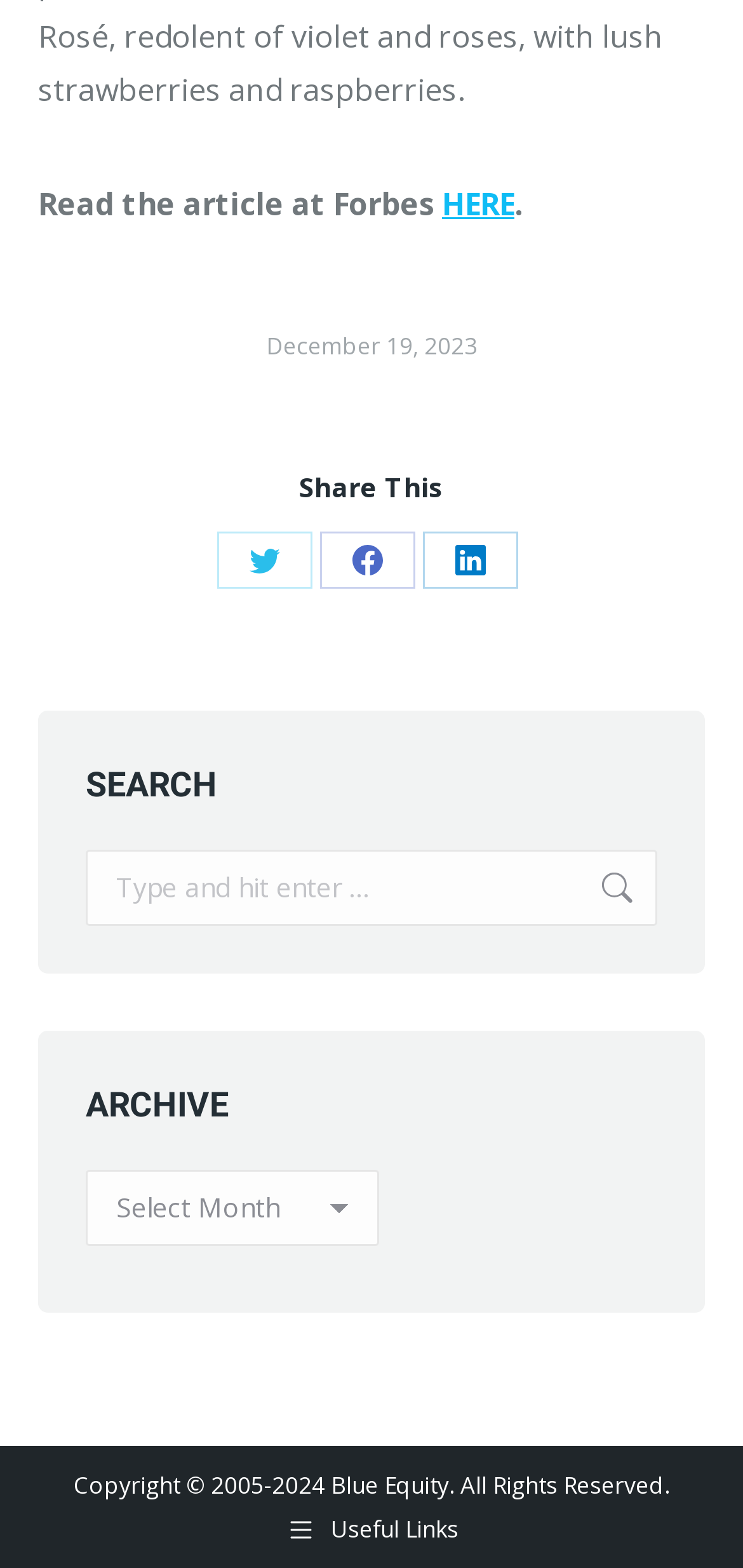What is the name of the section below the search box?
Please respond to the question with a detailed and well-explained answer.

The name of the section below the search box can be found by looking at the StaticText element with the text 'ARCHIVE'. This element is located below the search box and above a combobox element.